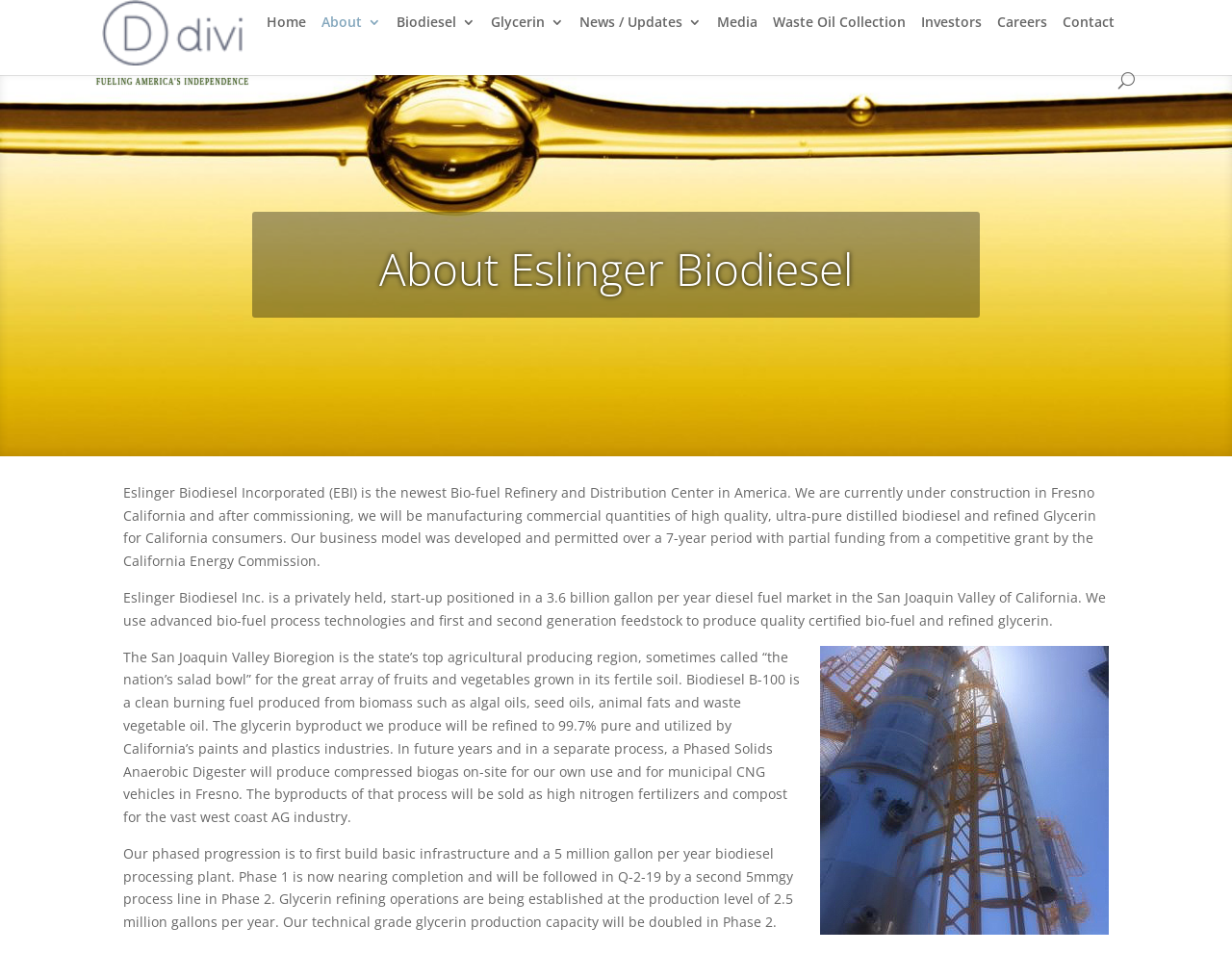Find the bounding box coordinates of the clickable element required to execute the following instruction: "learn about Eslinger Biodiesel". Provide the coordinates as four float numbers between 0 and 1, i.e., [left, top, right, bottom].

[0.349, 0.222, 0.796, 0.313]